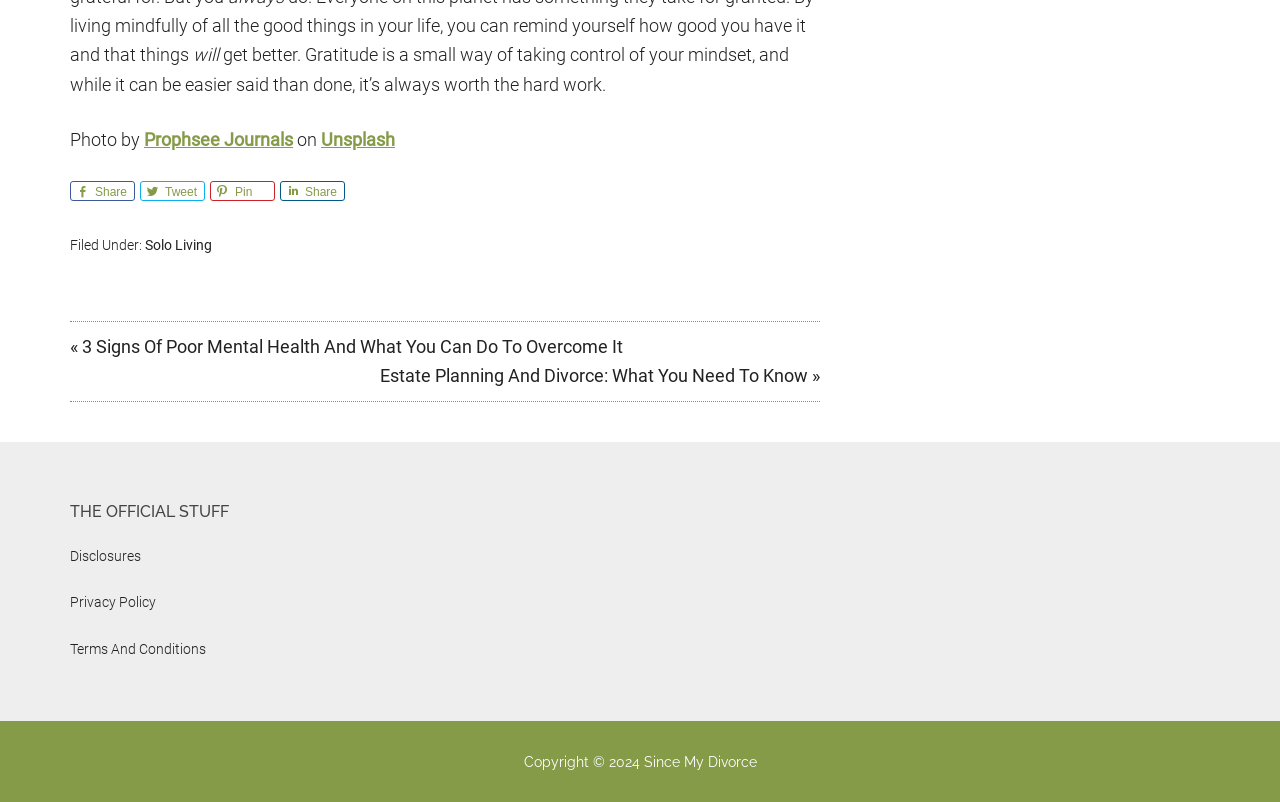Answer succinctly with a single word or phrase:
What is the category of the article?

Solo Living